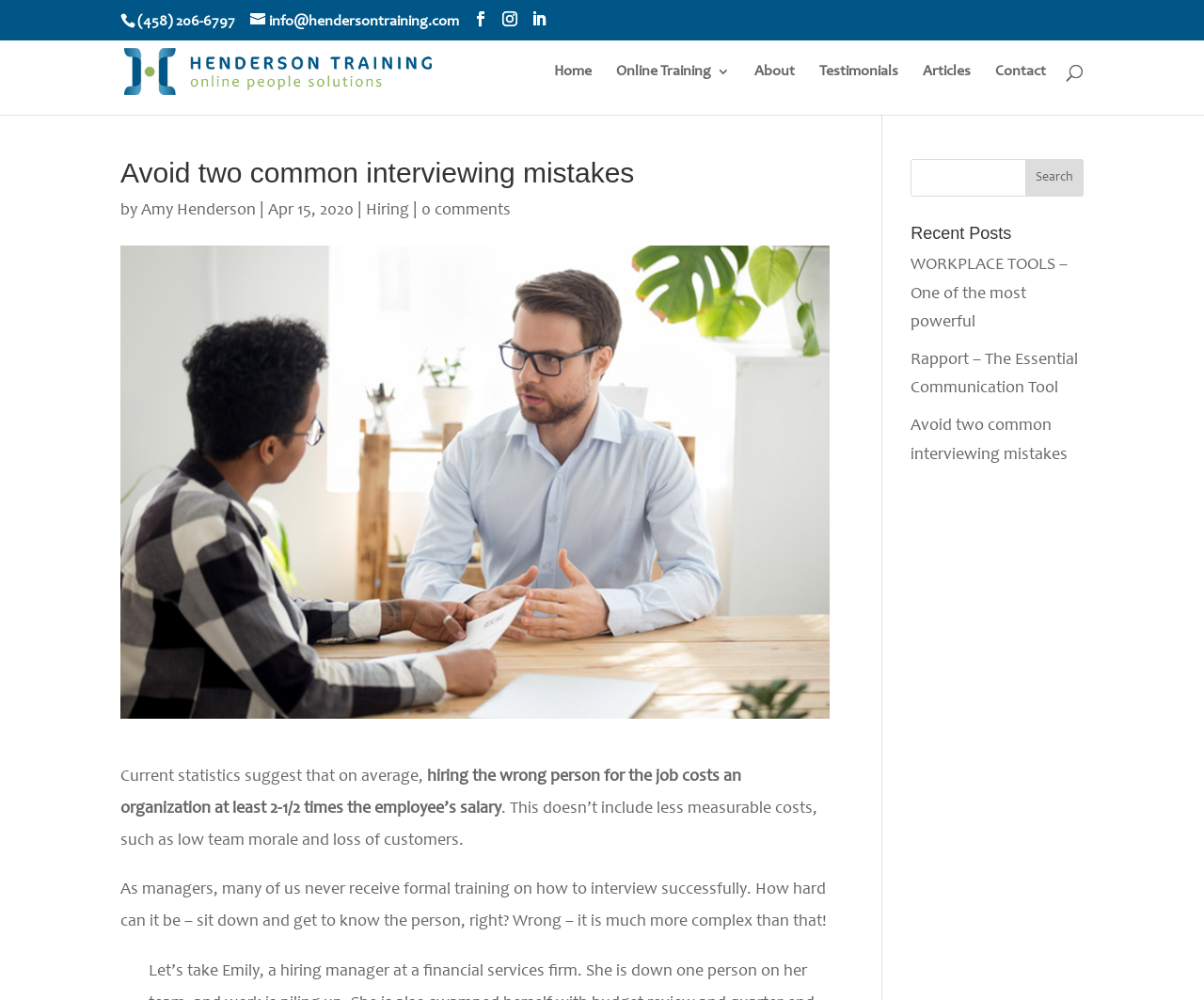Who wrote the article 'Avoid two common interviewing mistakes'?
Answer with a single word or short phrase according to what you see in the image.

Amy Henderson